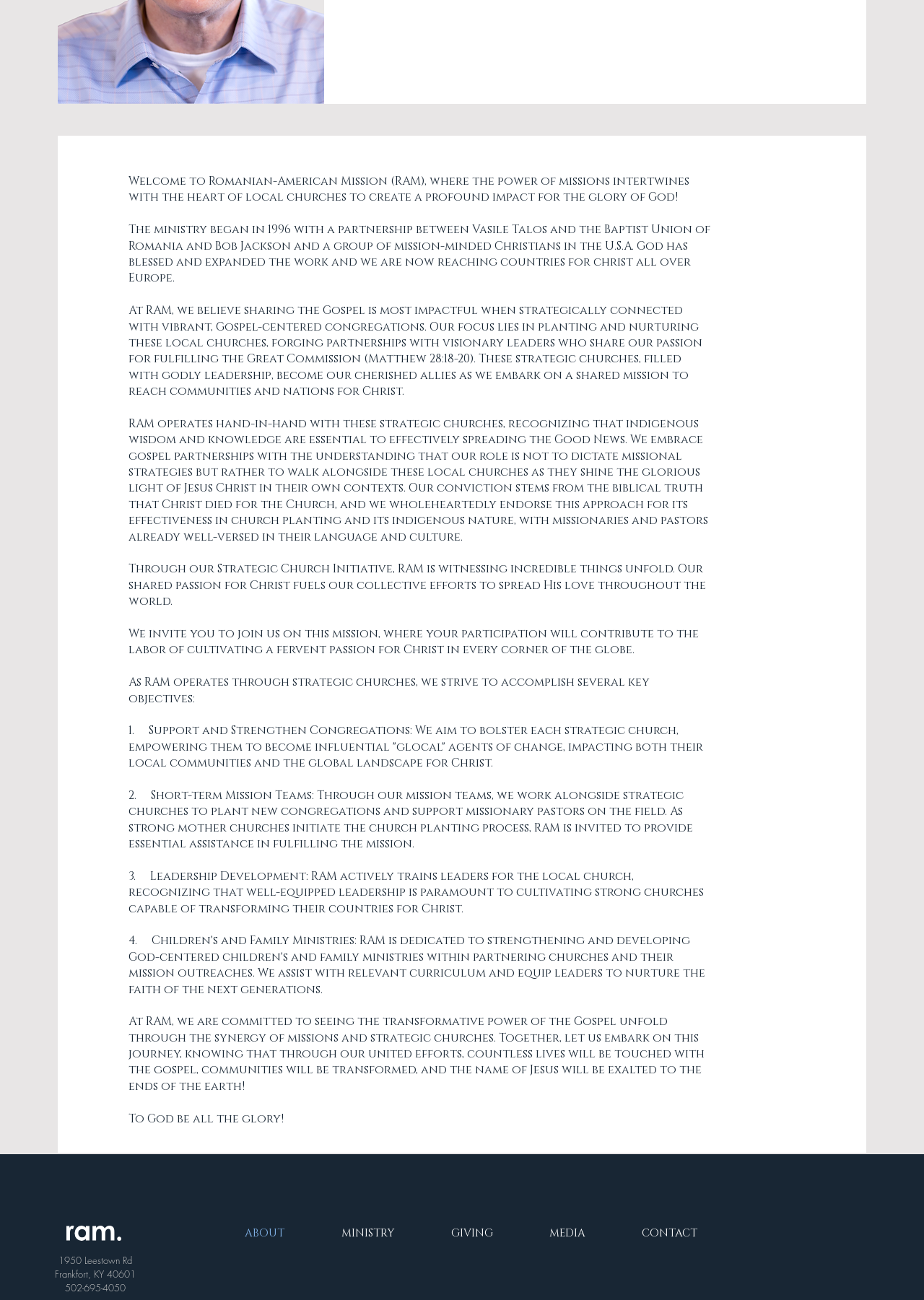Predict the bounding box for the UI component with the following description: "aria-label="Facebook"".

[0.949, 0.942, 0.966, 0.953]